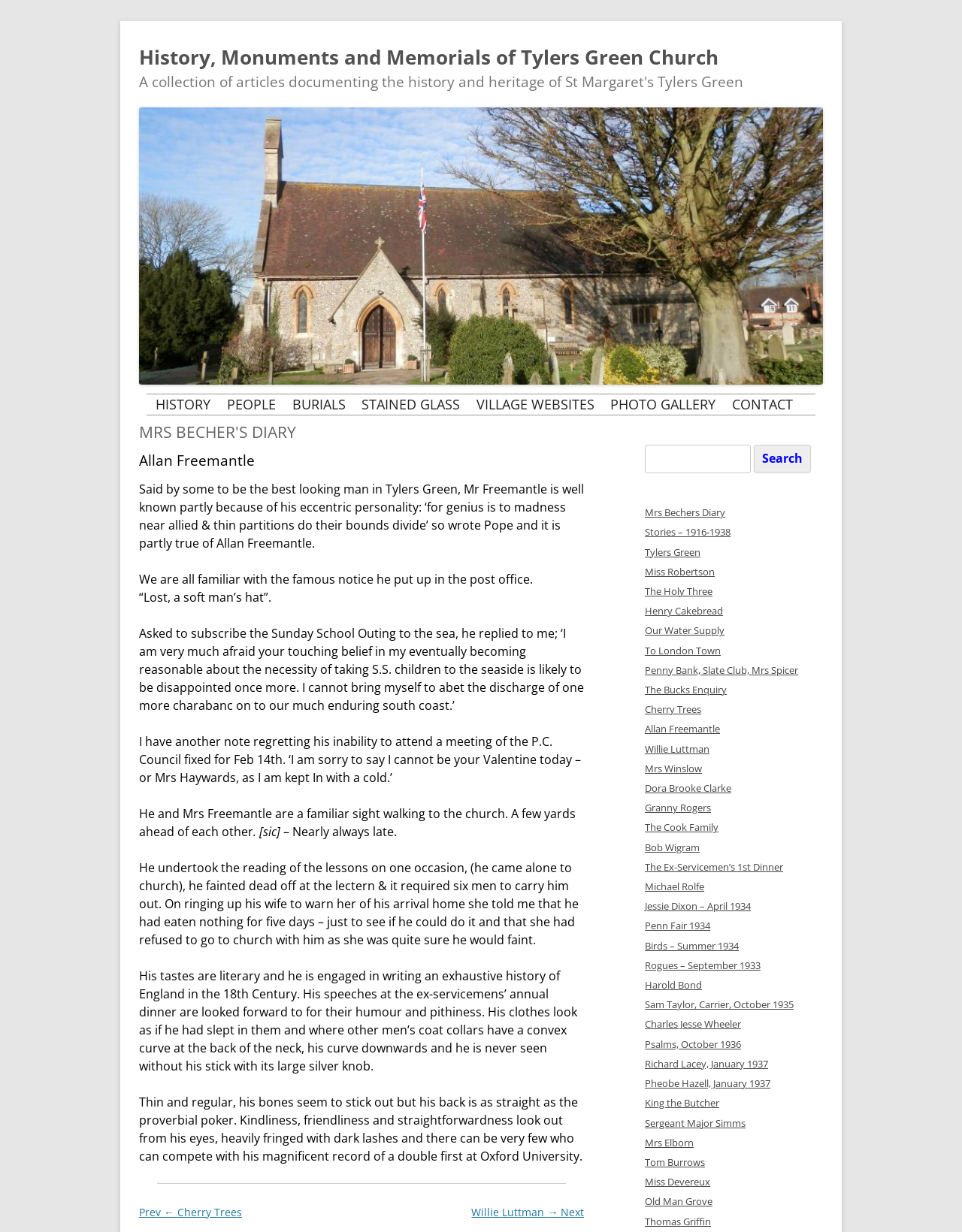What is the topic of the article 'Mrs Becher's Diary'?
Kindly give a detailed and elaborate answer to the question.

The article 'Mrs Becher's Diary' is categorized under the 'HISTORY' section of the webpage, suggesting that the topic of the article is related to history.